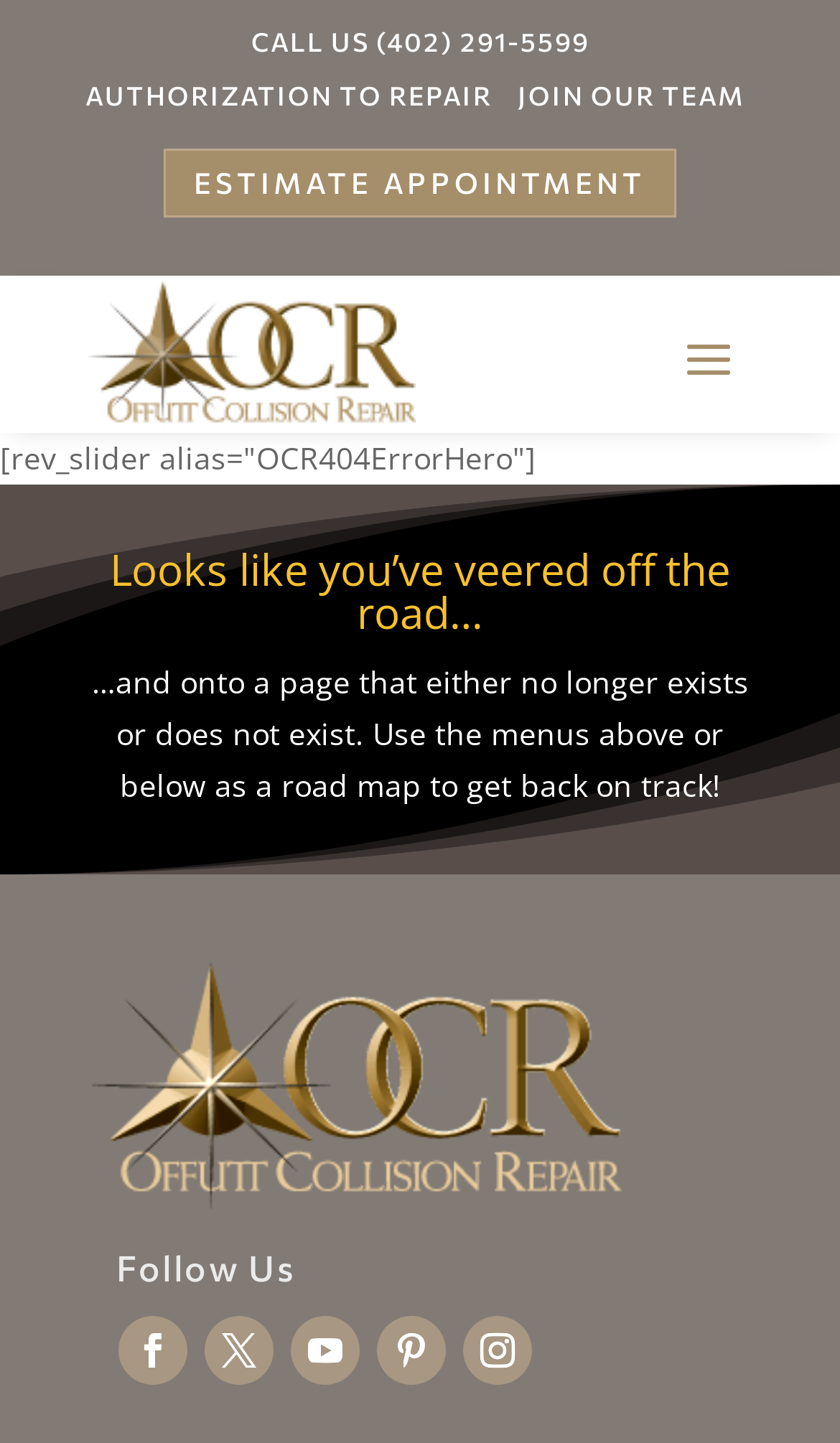What is the error message on the page?
Carefully examine the image and provide a detailed answer to the question.

I found the error message by looking at the heading element with a bounding box coordinate of [0.1, 0.381, 0.9, 0.455]. The error message is 'Looks like you’ve veered off the road…'.